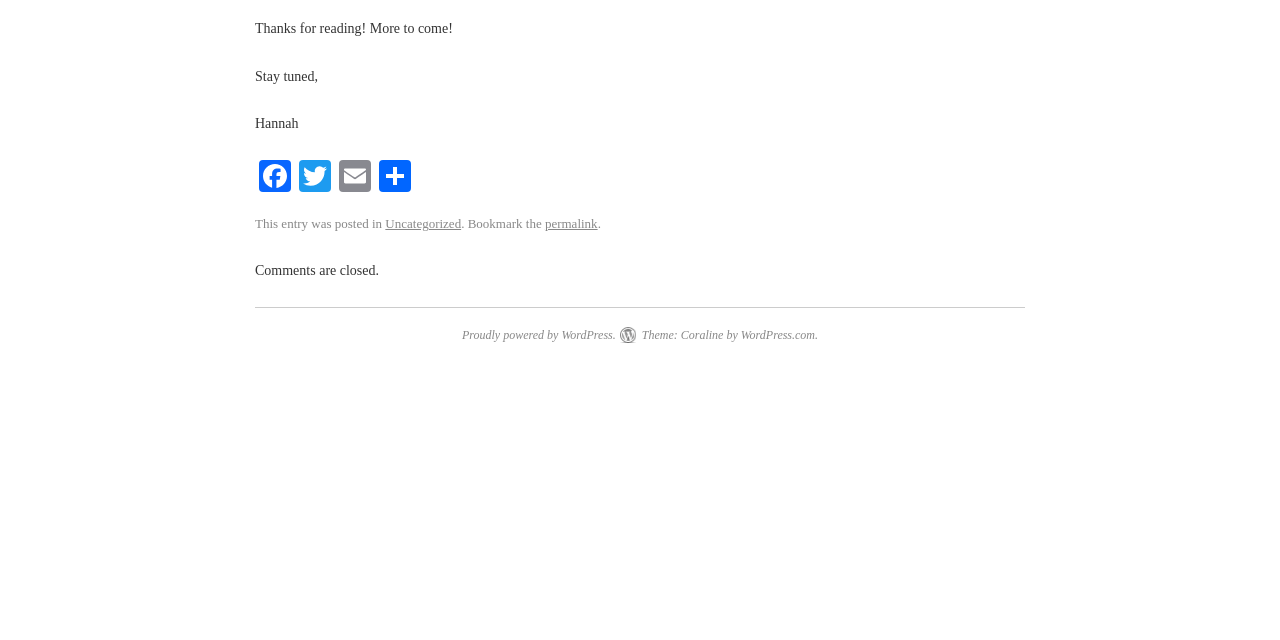Find the bounding box of the element with the following description: "Proudly powered by WordPress.". The coordinates must be four float numbers between 0 and 1, formatted as [left, top, right, bottom].

[0.361, 0.512, 0.481, 0.534]